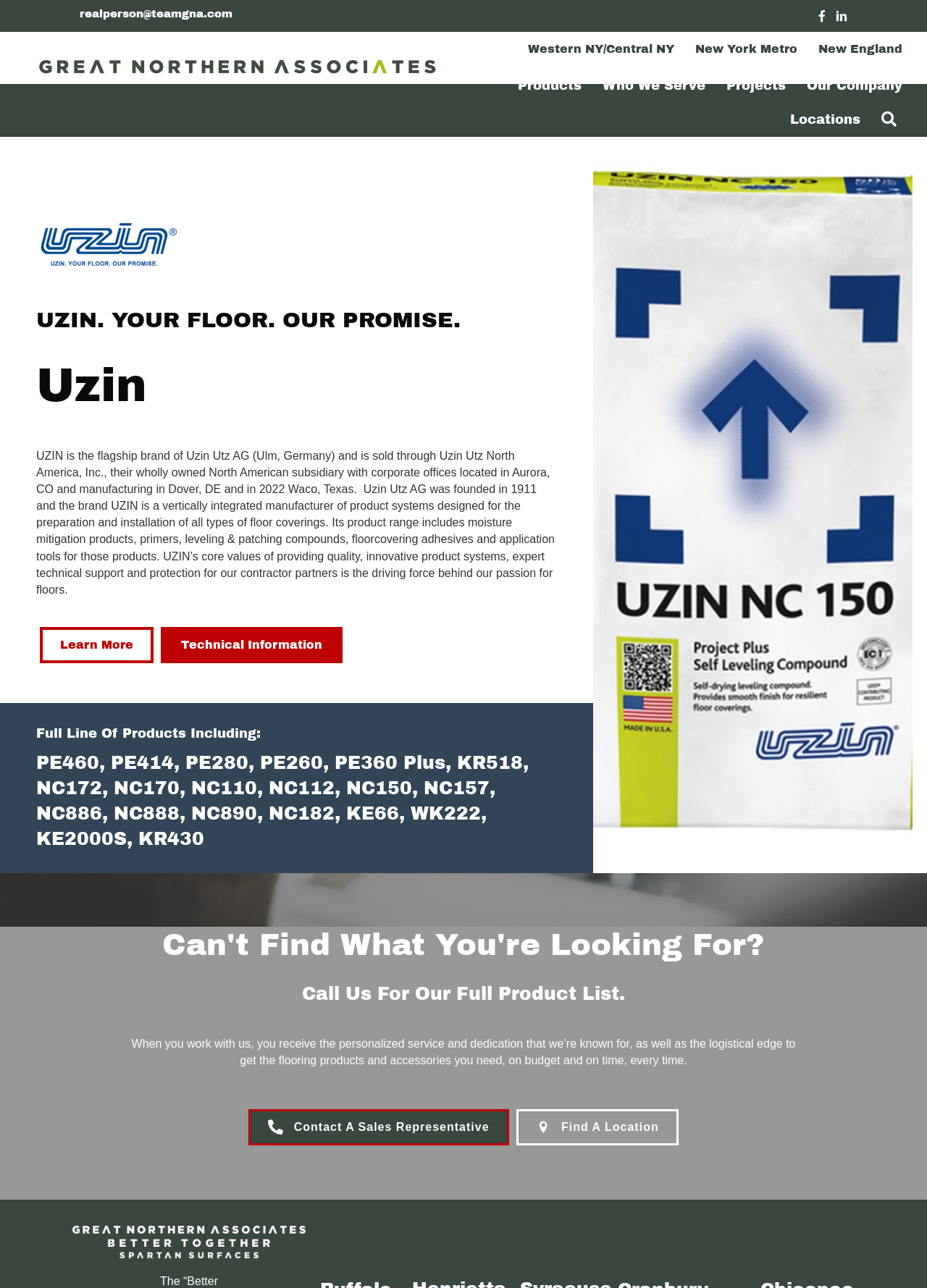Locate the bounding box coordinates of the element that should be clicked to execute the following instruction: "Click the 'Search' link".

[0.94, 0.079, 0.984, 0.106]